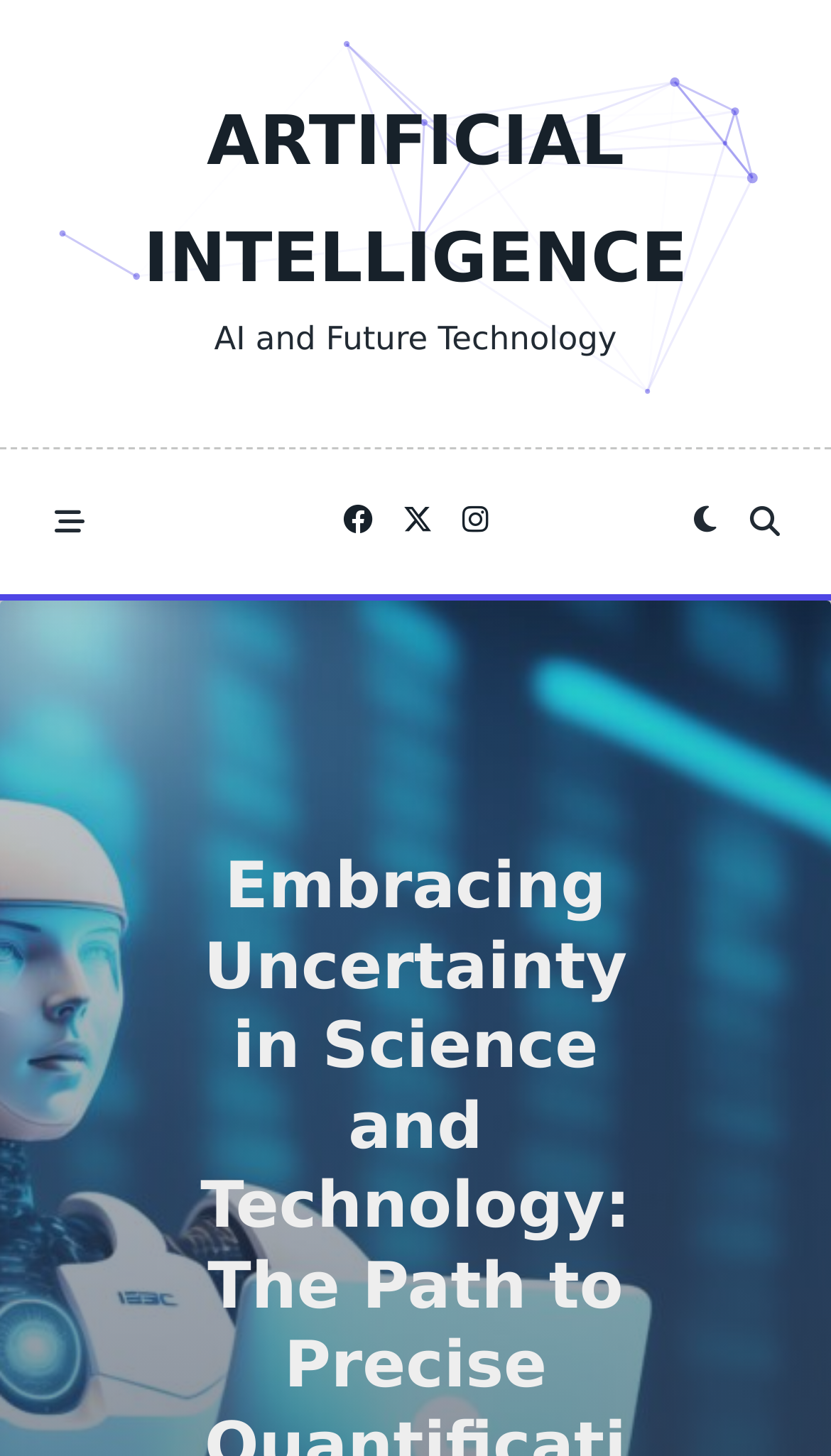Please extract the primary headline from the webpage.

Embracing Uncertainty in Science and Technology: The Path to Precise Quantification